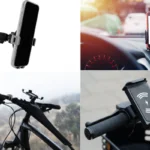Please provide a one-word or phrase answer to the question: 
Where is the mobile holder in the car used for?

Navigation and communication